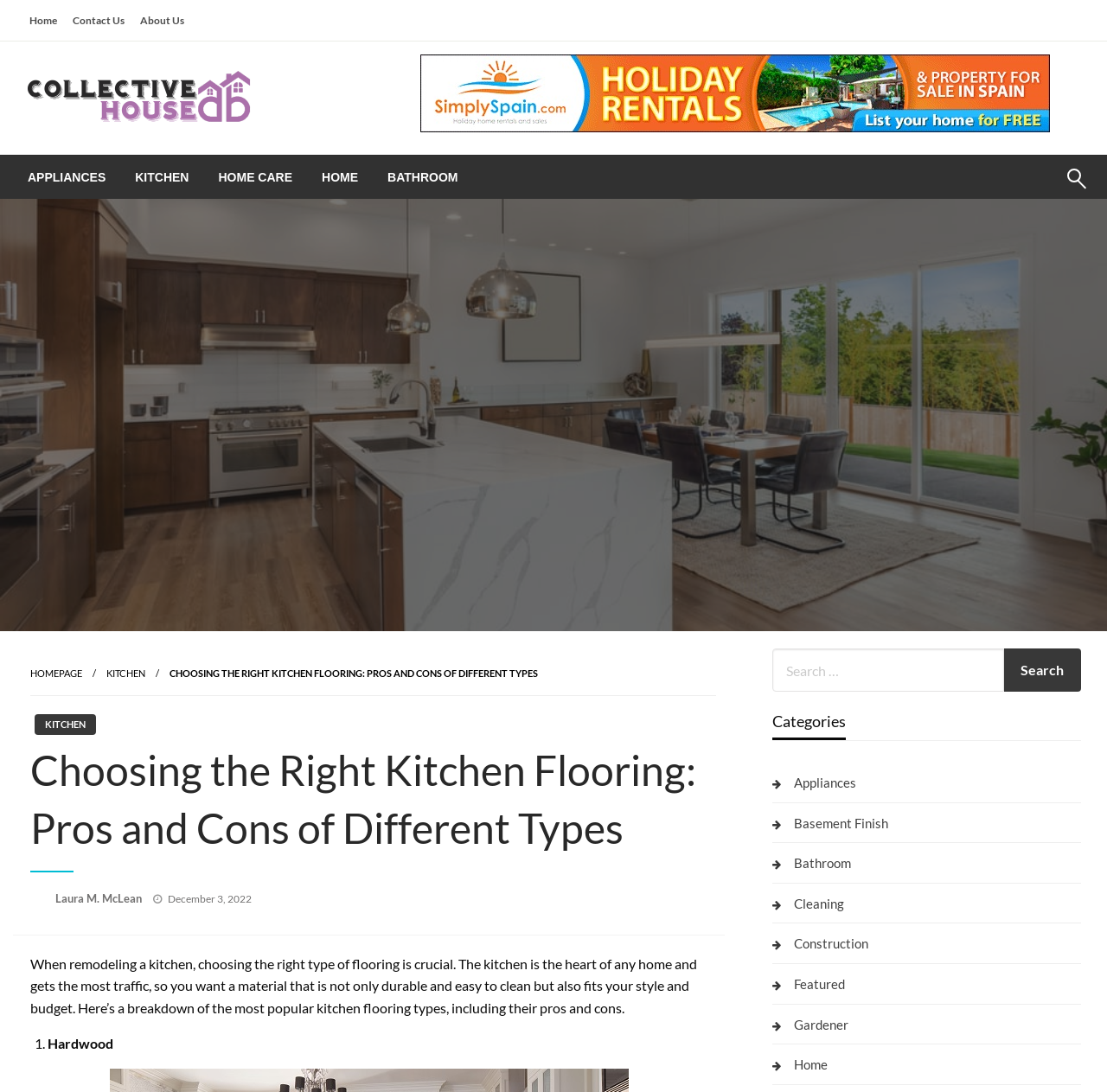What is the date of the article?
Look at the screenshot and respond with a single word or phrase.

December 3, 2022